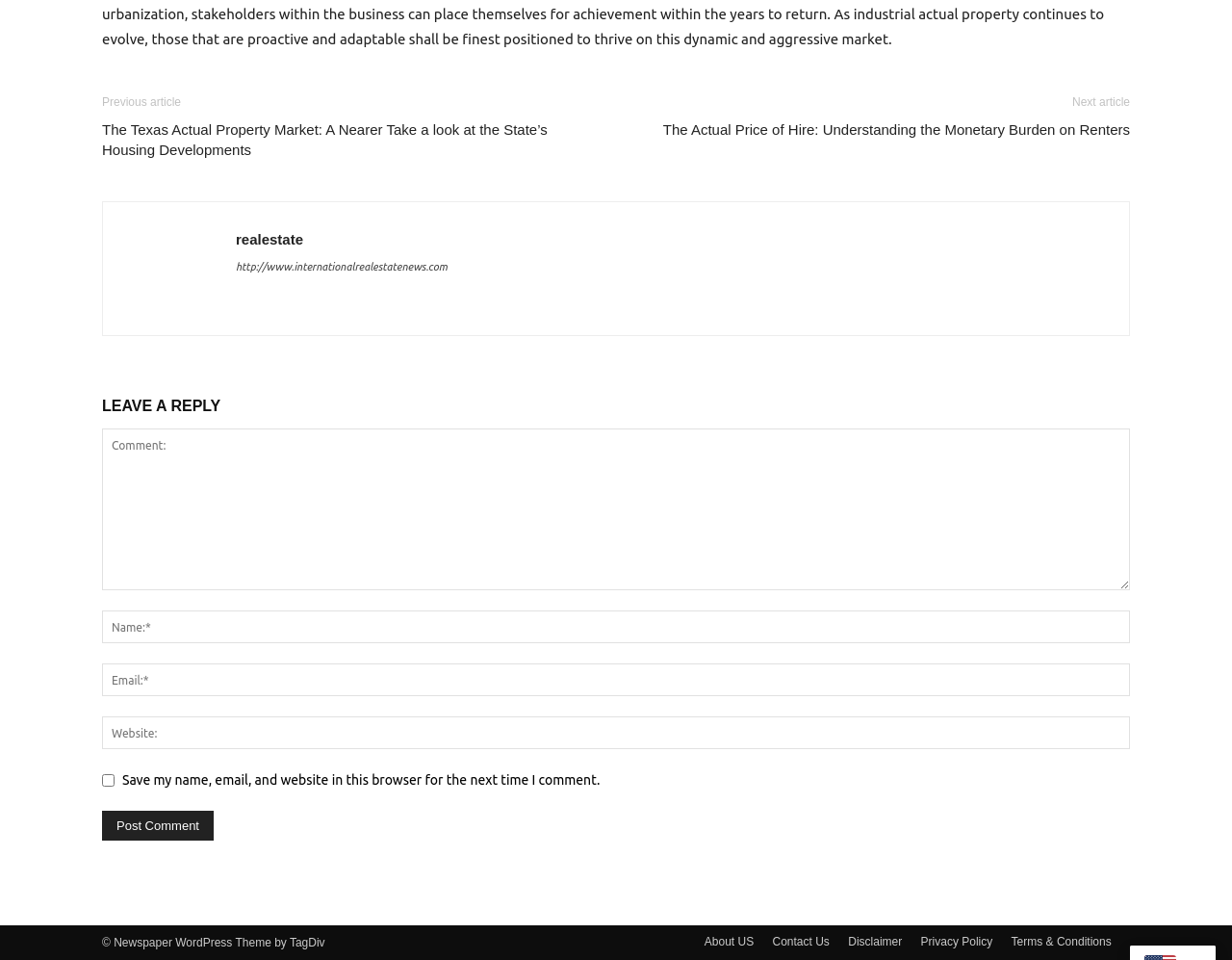Predict the bounding box of the UI element that fits this description: "realestate".

[0.191, 0.241, 0.246, 0.258]